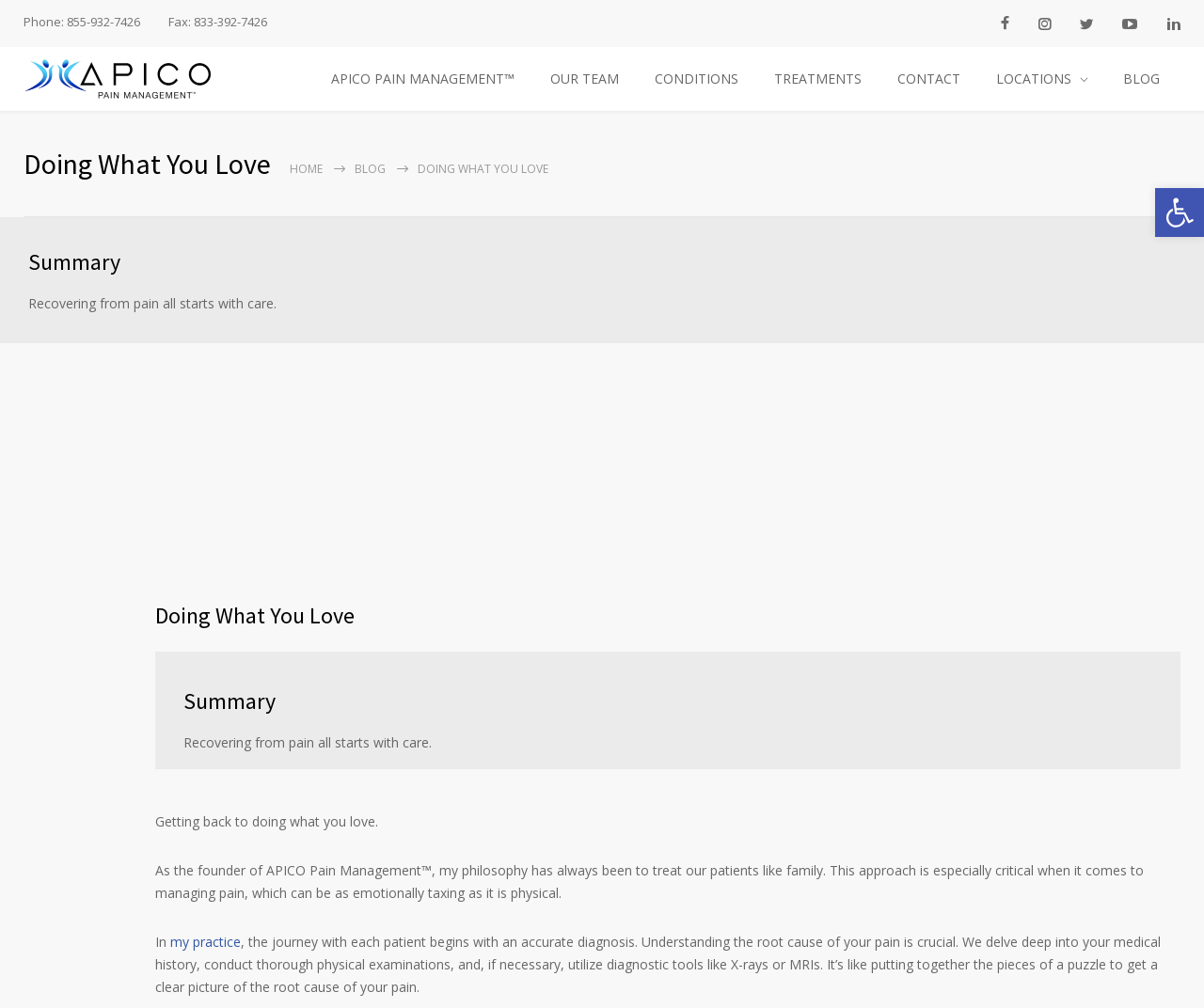Identify the bounding box coordinates for the element you need to click to achieve the following task: "Read the blog". The coordinates must be four float values ranging from 0 to 1, formatted as [left, top, right, bottom].

[0.92, 0.056, 0.977, 0.101]